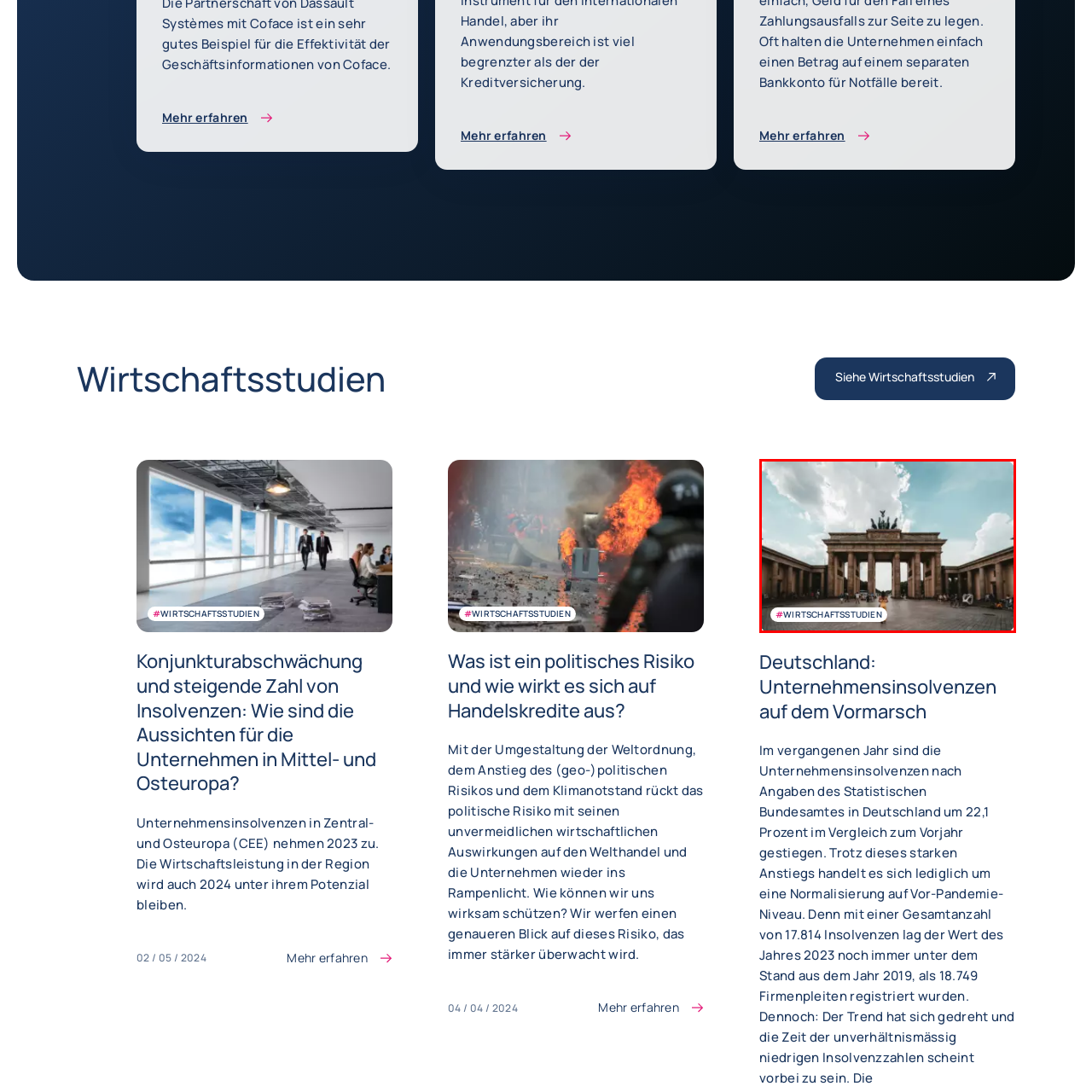Check the highlighted part in pink, What is the thematic focus related to the hashtag #WIRTSCHAFTSSTUDIen? 
Use a single word or phrase for your answer.

Economic studies